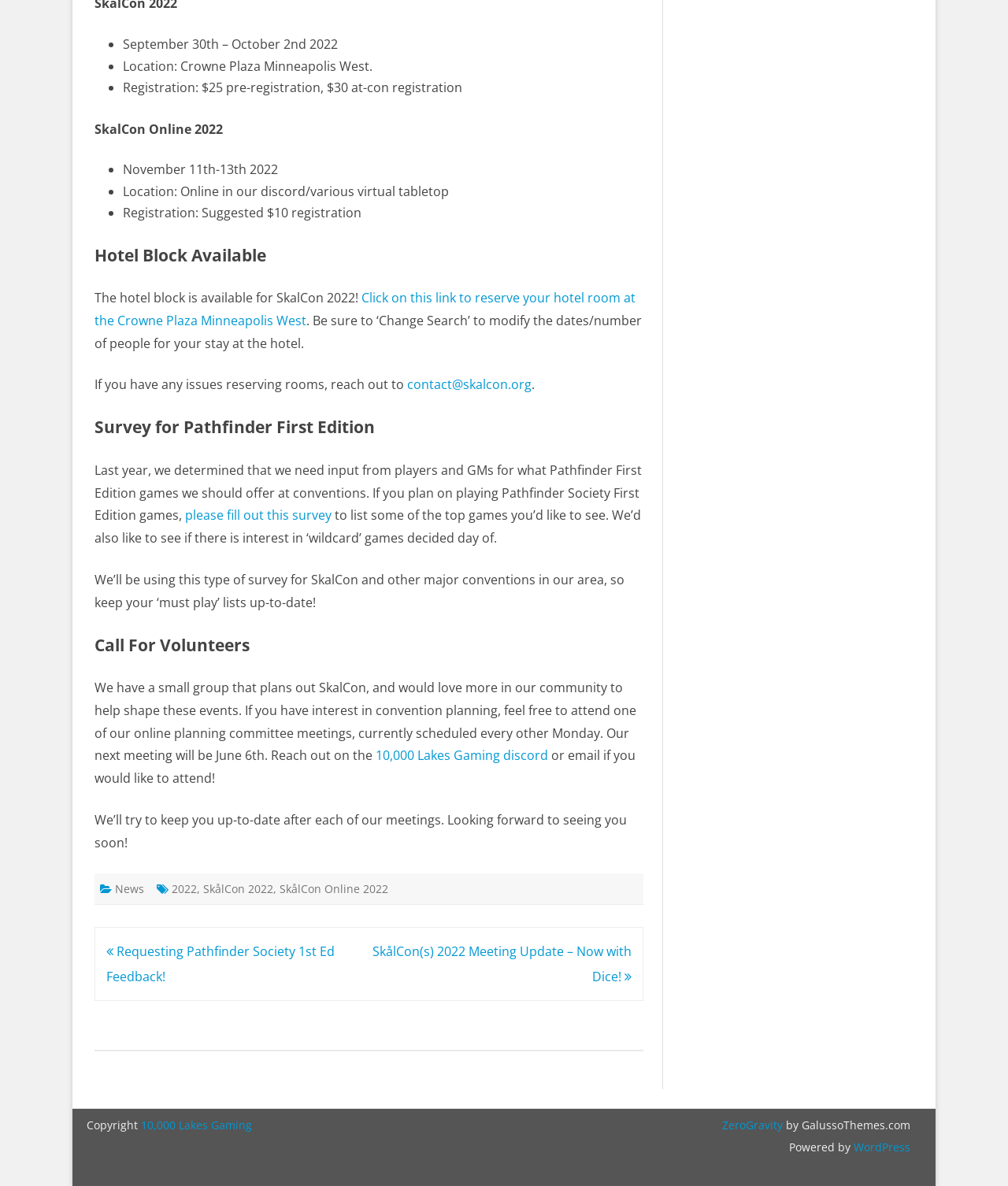Identify the bounding box coordinates for the region to click in order to carry out this instruction: "Fill out the survey for Pathfinder First Edition". Provide the coordinates using four float numbers between 0 and 1, formatted as [left, top, right, bottom].

[0.184, 0.427, 0.329, 0.442]